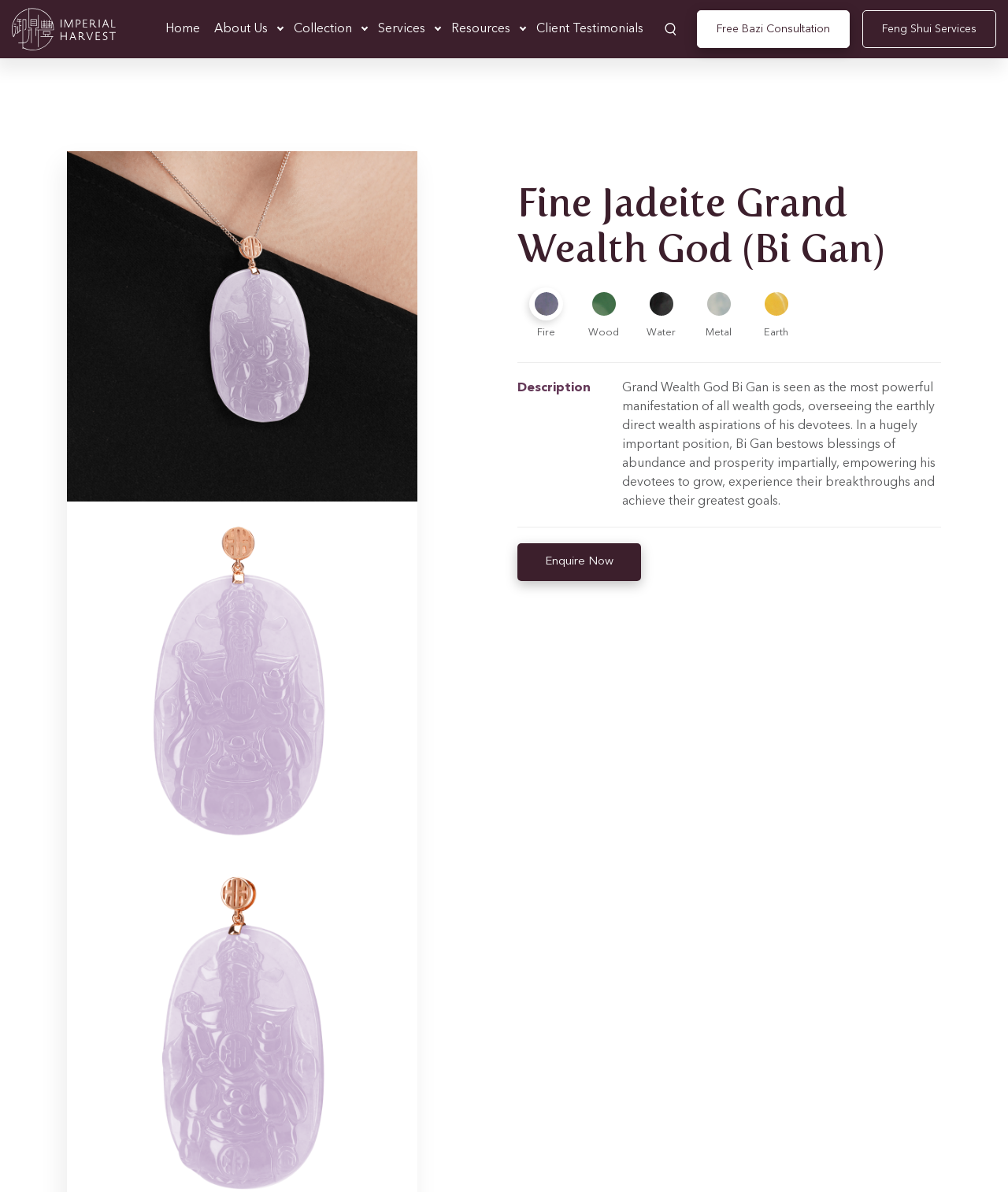Can you provide the bounding box coordinates for the element that should be clicked to implement the instruction: "Click the SiteLogo link"?

[0.012, 0.003, 0.116, 0.046]